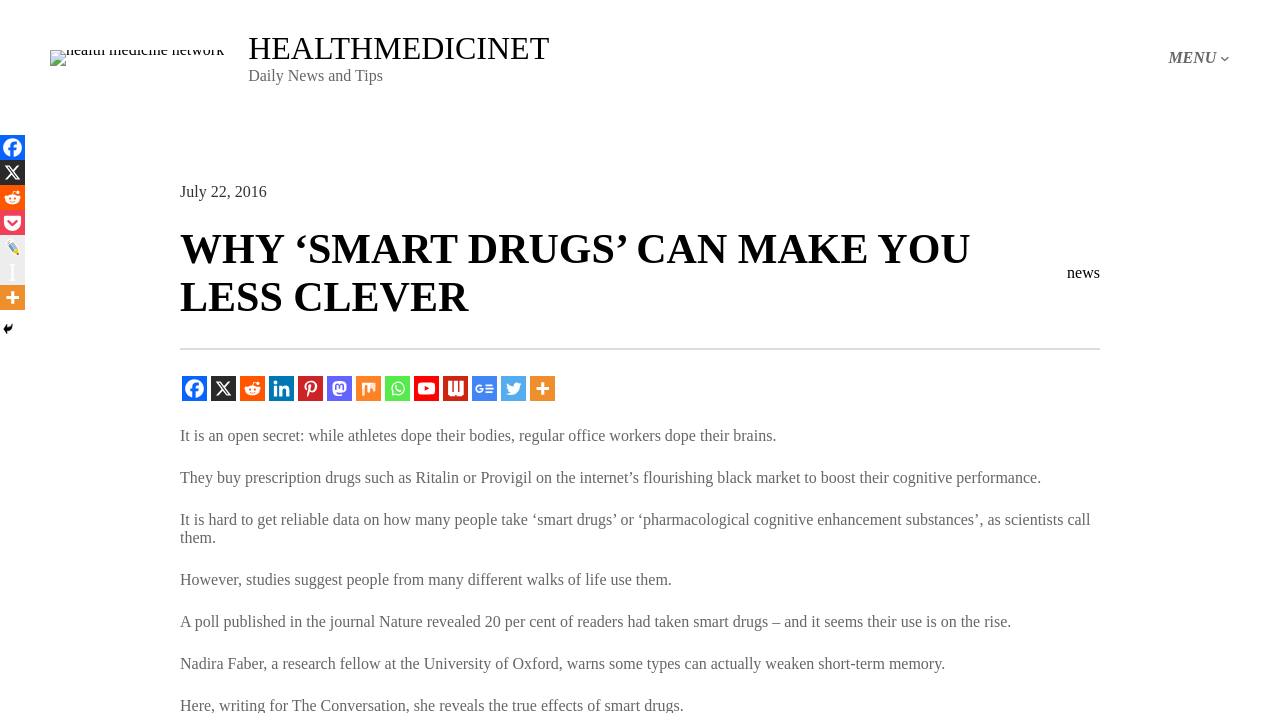Please indicate the bounding box coordinates for the clickable area to complete the following task: "Click the 'news' link". The coordinates should be specified as four float numbers between 0 and 1, i.e., [left, top, right, bottom].

[0.834, 0.37, 0.859, 0.394]